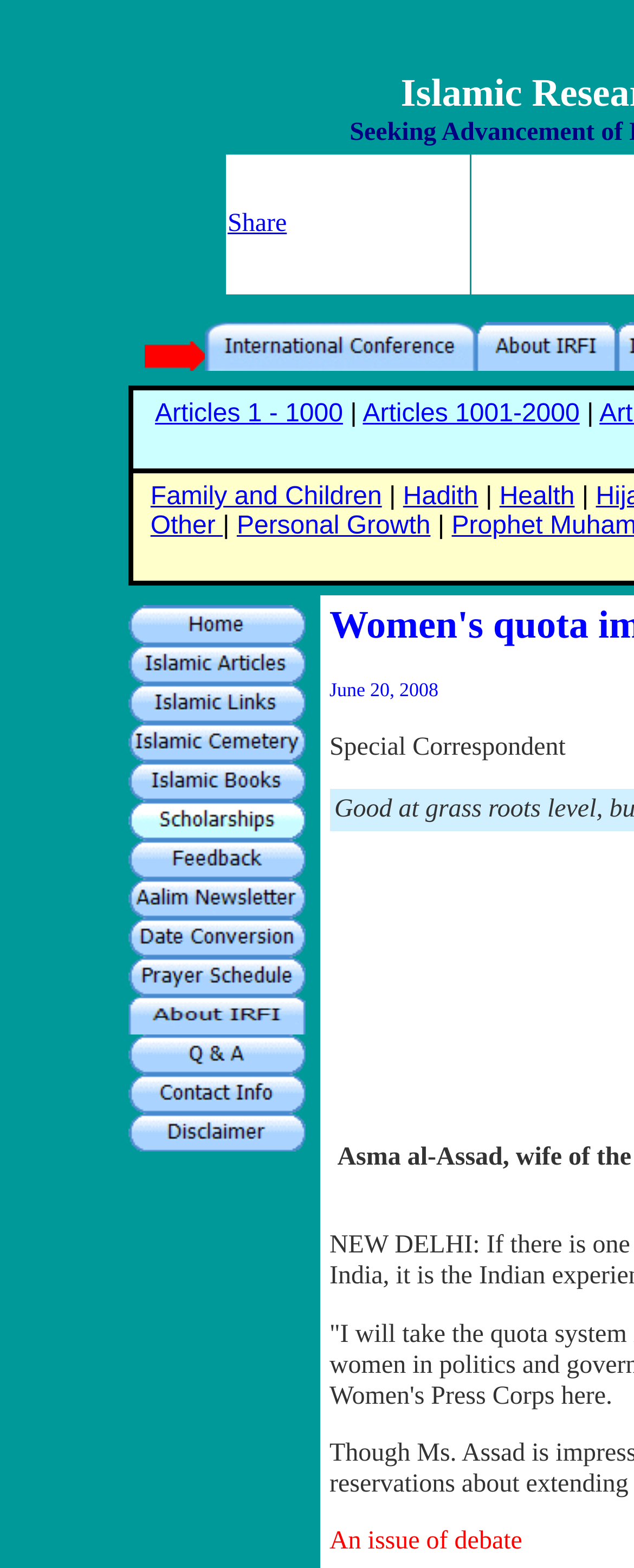Identify the bounding box coordinates for the region to click in order to carry out this instruction: "Learn about Islamic Books". Provide the coordinates using four float numbers between 0 and 1, formatted as [left, top, right, bottom].

[0.201, 0.497, 0.481, 0.515]